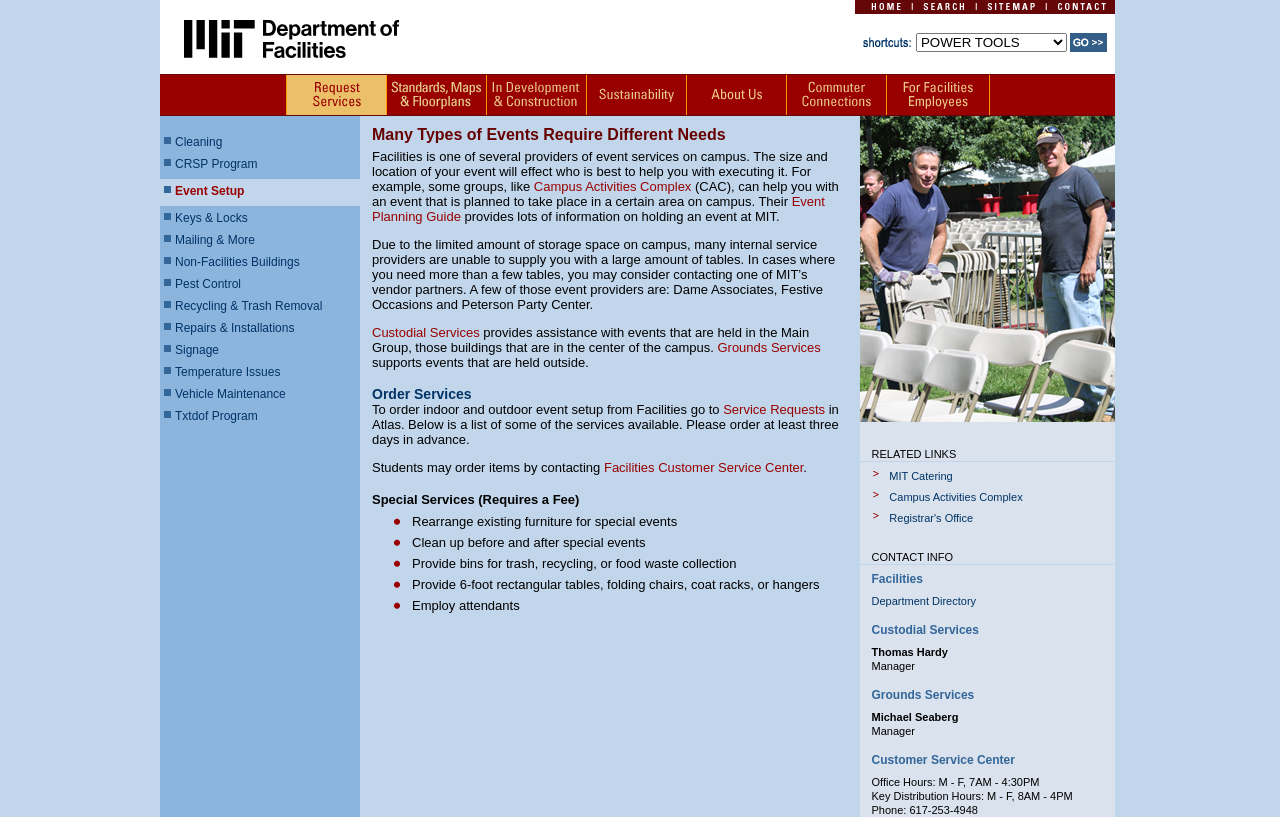Determine the bounding box coordinates of the clickable region to carry out the instruction: "Select Request Services".

[0.224, 0.129, 0.301, 0.143]